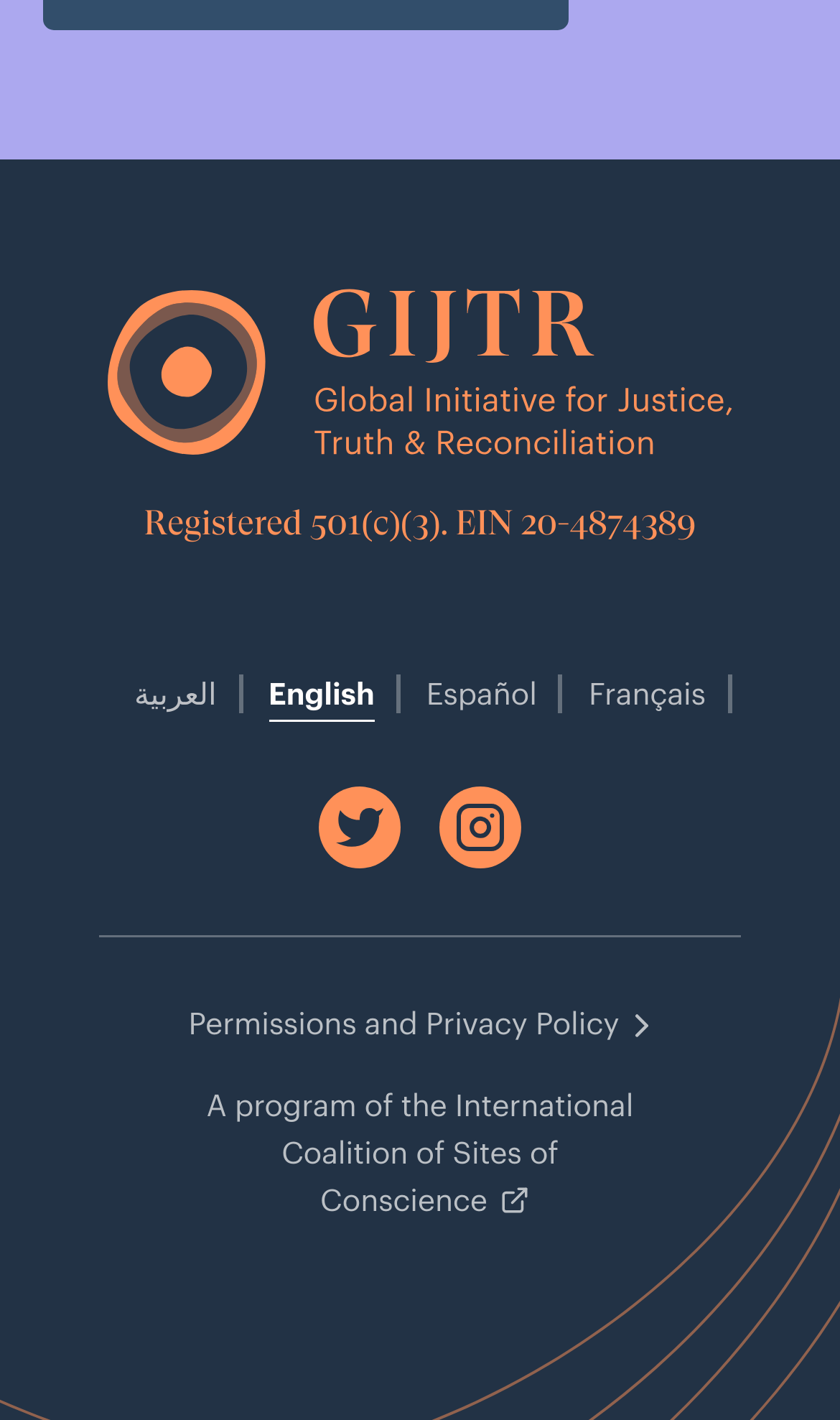Locate the bounding box of the UI element described in the following text: "العربية".

[0.16, 0.474, 0.258, 0.509]